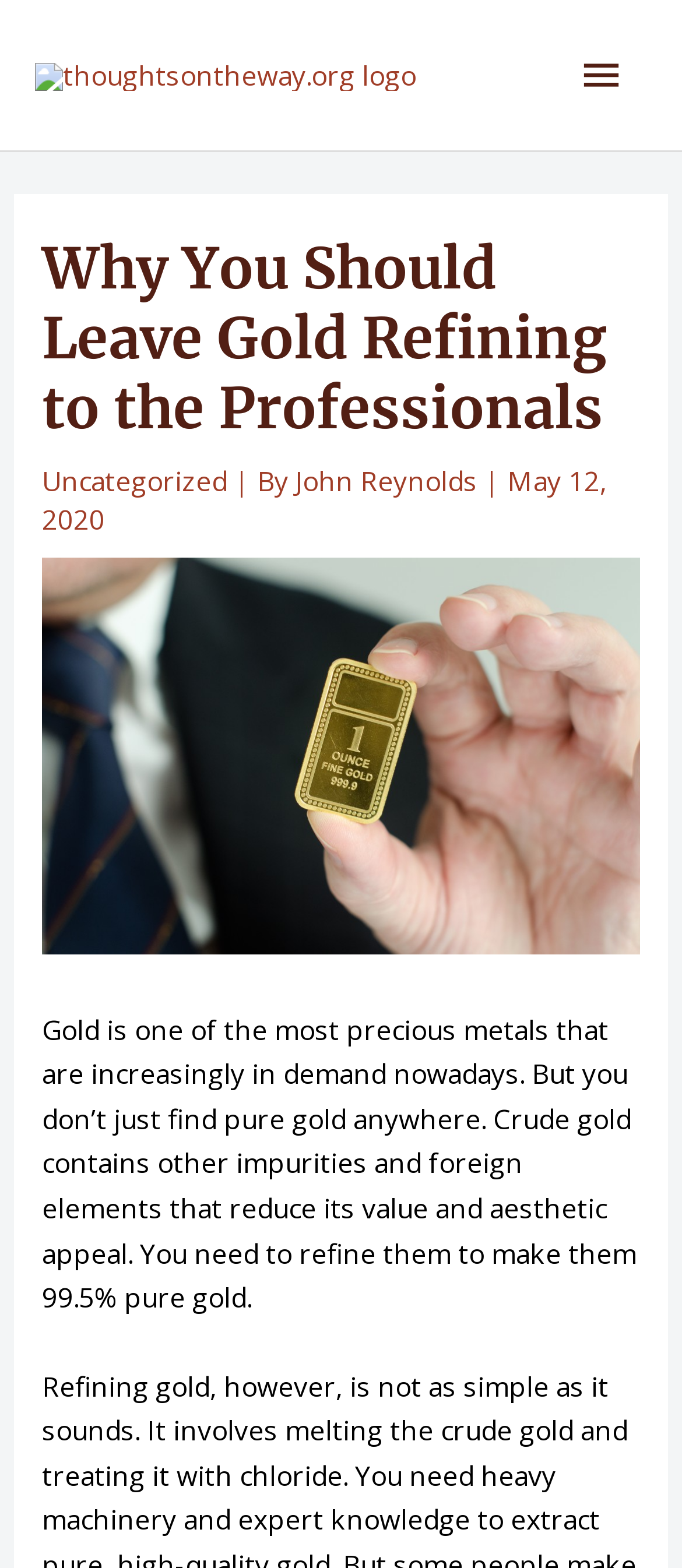What is the author of this article?
Based on the screenshot, provide a one-word or short-phrase response.

John Reynolds